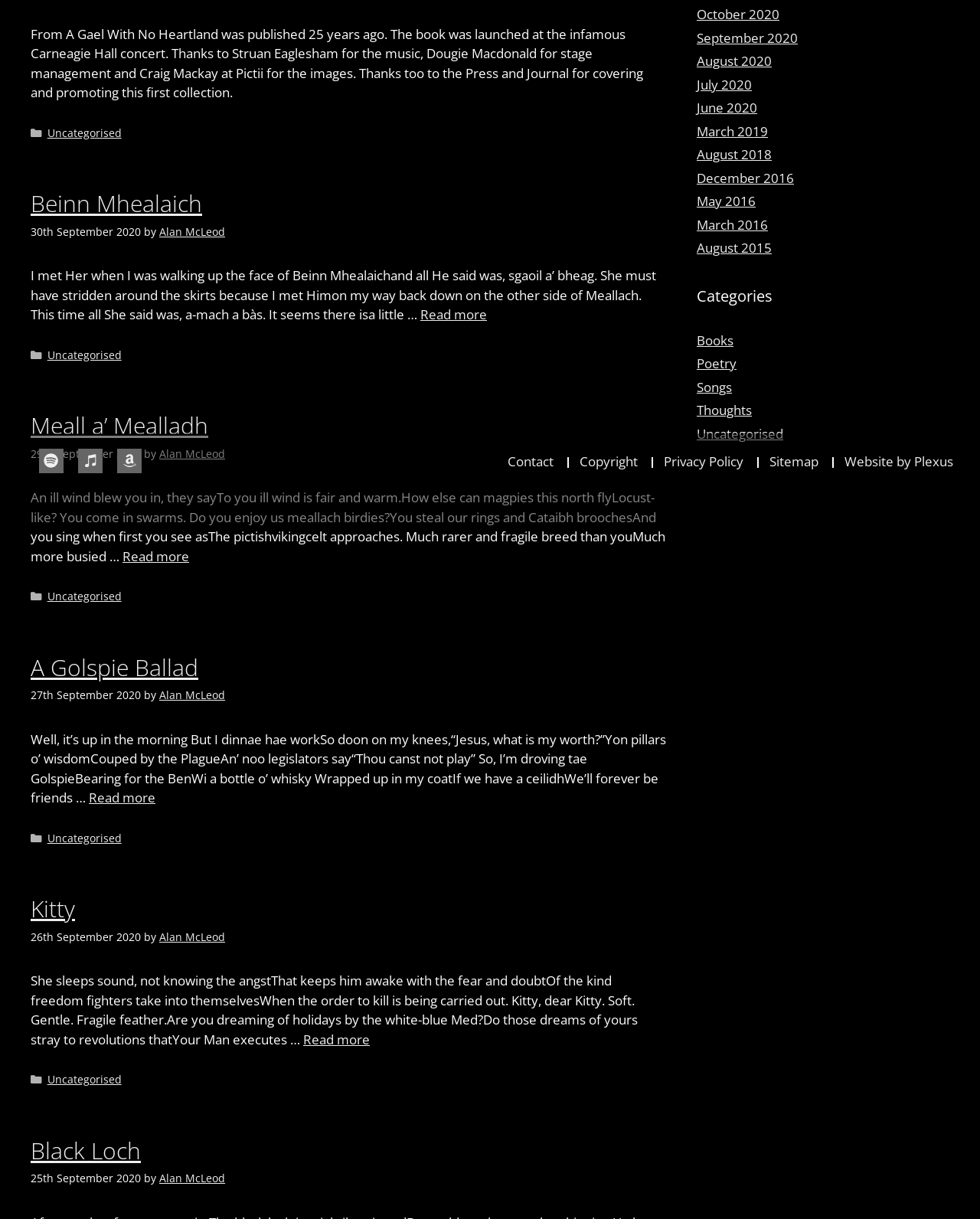Given the webpage screenshot, identify the bounding box of the UI element that matches this description: "Poetry".

[0.711, 0.291, 0.752, 0.305]